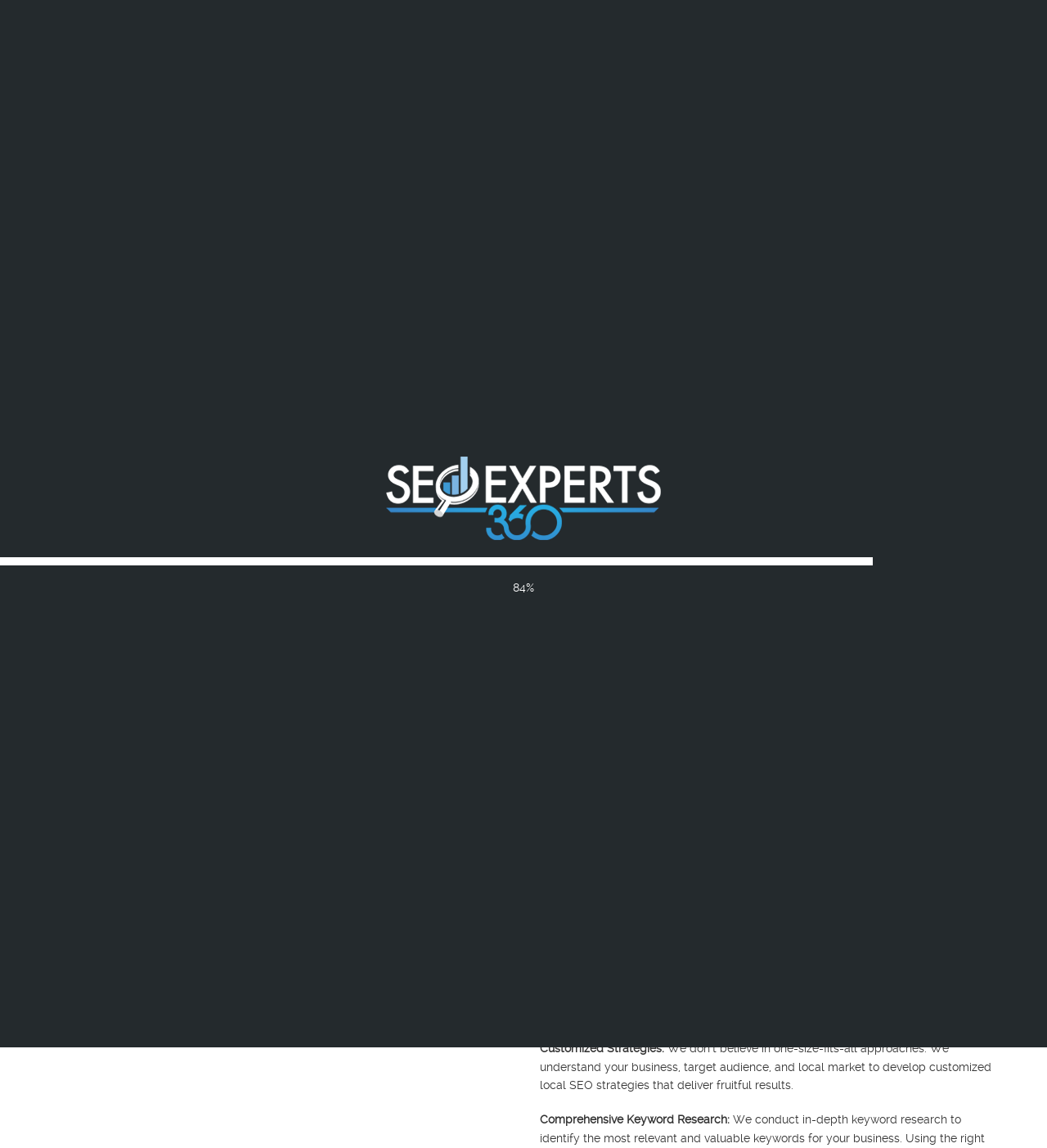Please mark the bounding box coordinates of the area that should be clicked to carry out the instruction: "Click the 'ABOUT •' link".

[0.848, 0.0, 0.92, 0.057]